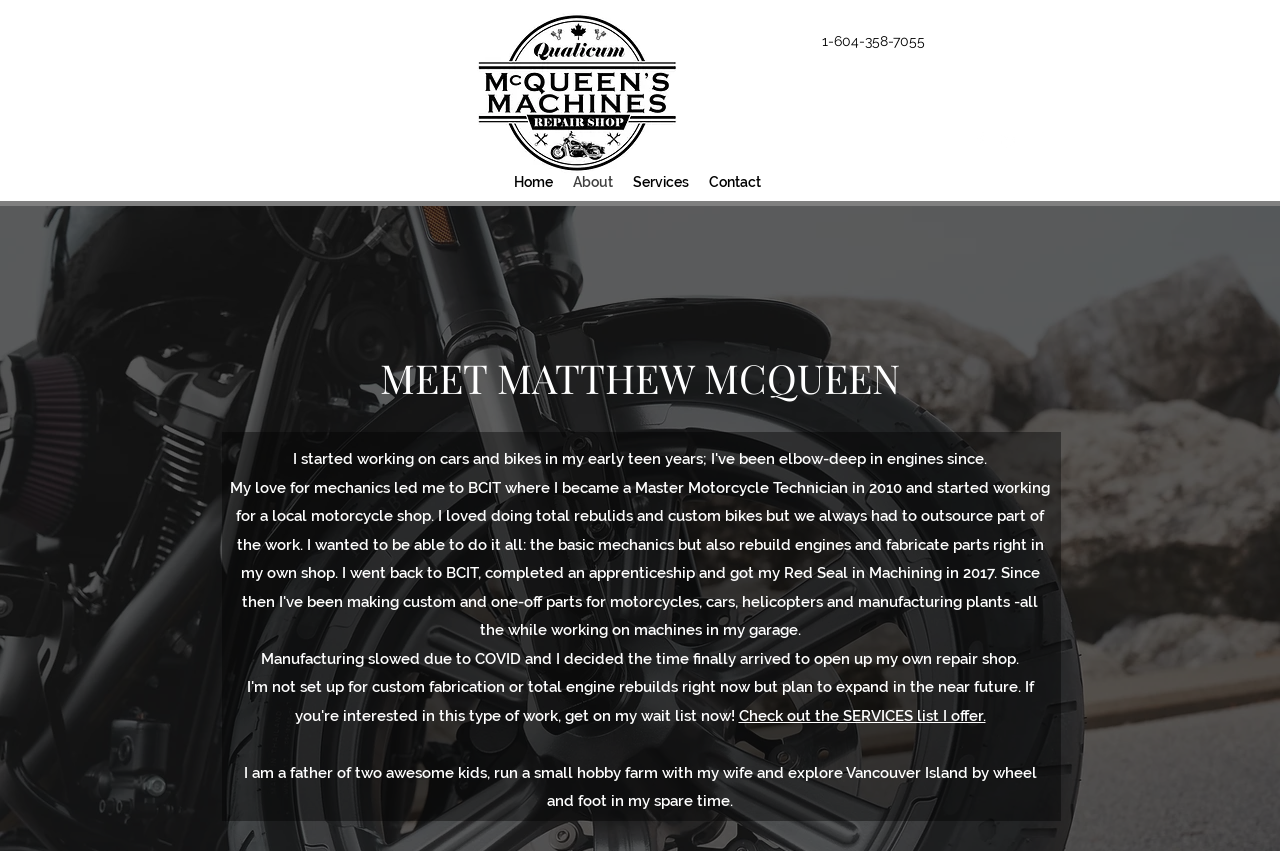Based on the image, please elaborate on the answer to the following question:
What is the phone number provided on the webpage?

The phone number is displayed as a static text element on the webpage, located at the top-right corner with the bounding box coordinates [0.642, 0.039, 0.723, 0.058].